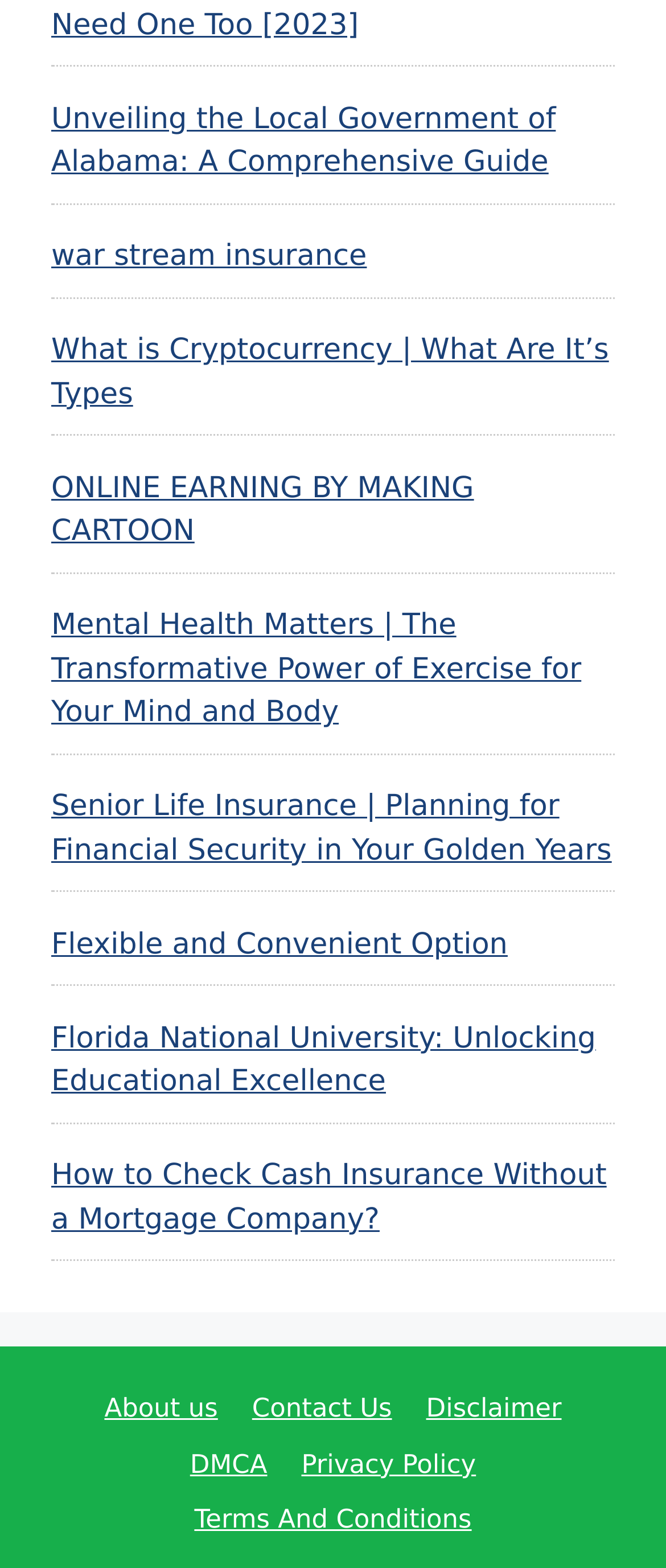Please respond to the question with a concise word or phrase:
What is the first link on the webpage?

Unveiling the Local Government of Alabama